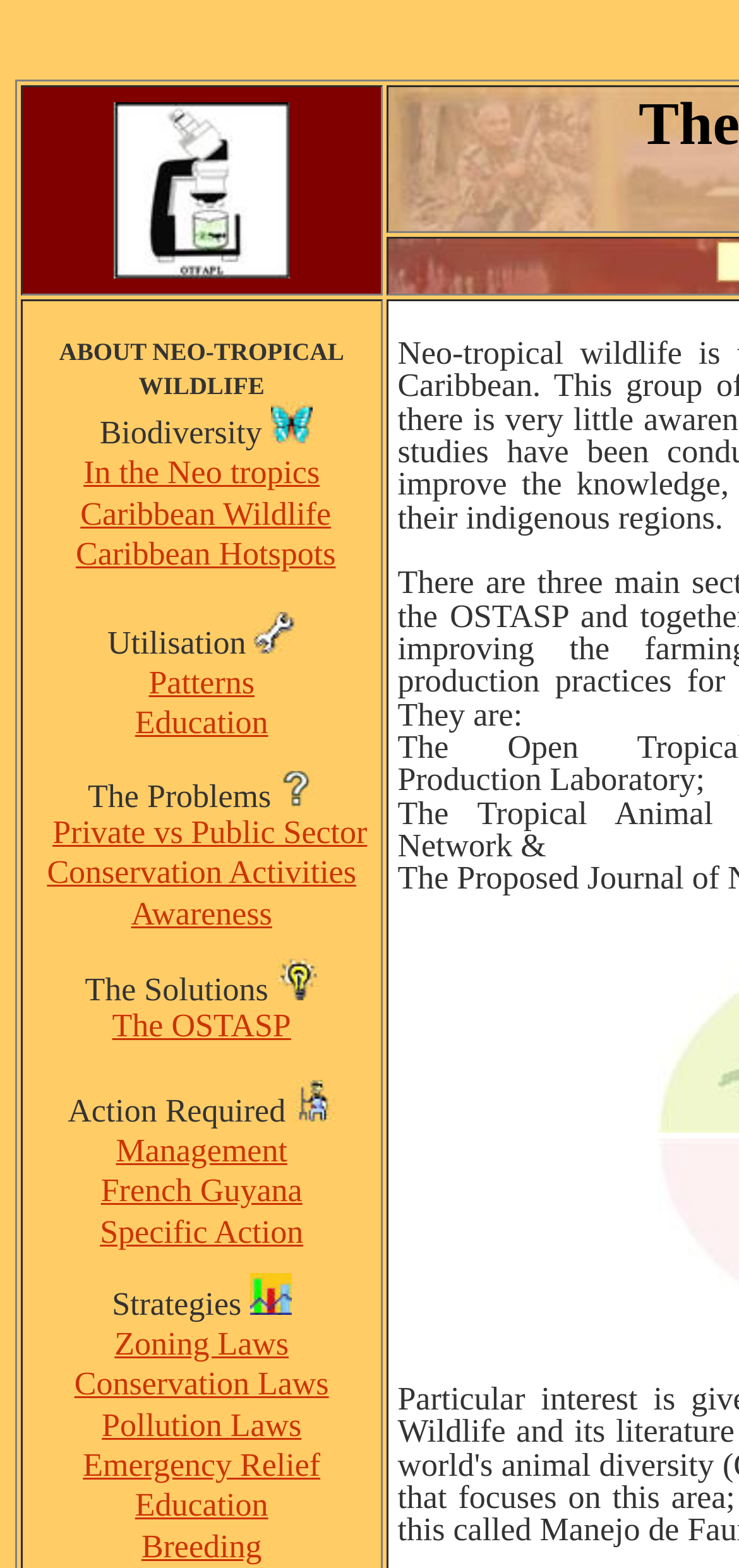Identify the bounding box coordinates of the section that should be clicked to achieve the task described: "go to home page".

None